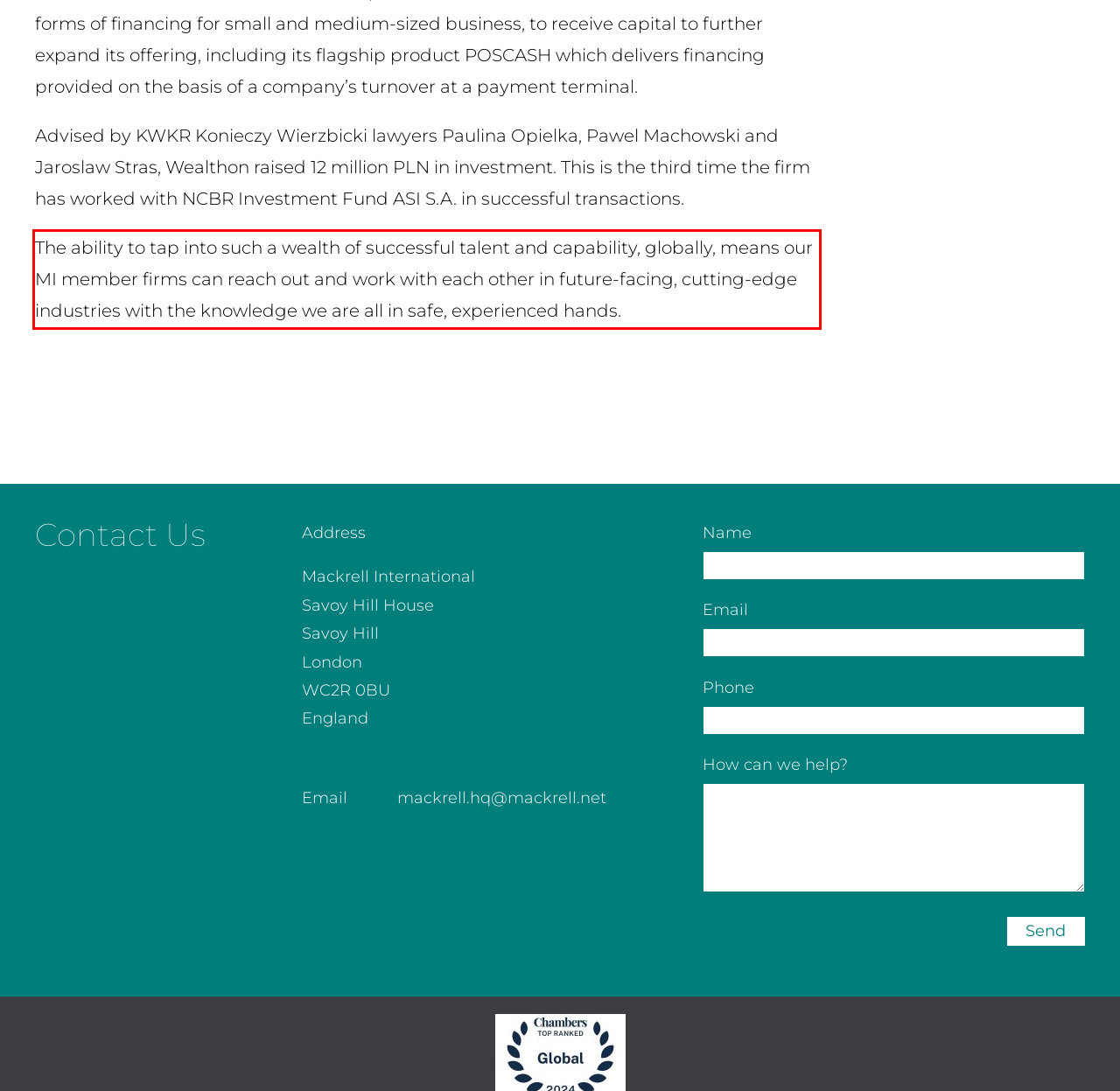Review the webpage screenshot provided, and perform OCR to extract the text from the red bounding box.

The ability to tap into such a wealth of successful talent and capability, globally, means our MI member firms can reach out and work with each other in future-facing, cutting-edge industries with the knowledge we are all in safe, experienced hands.